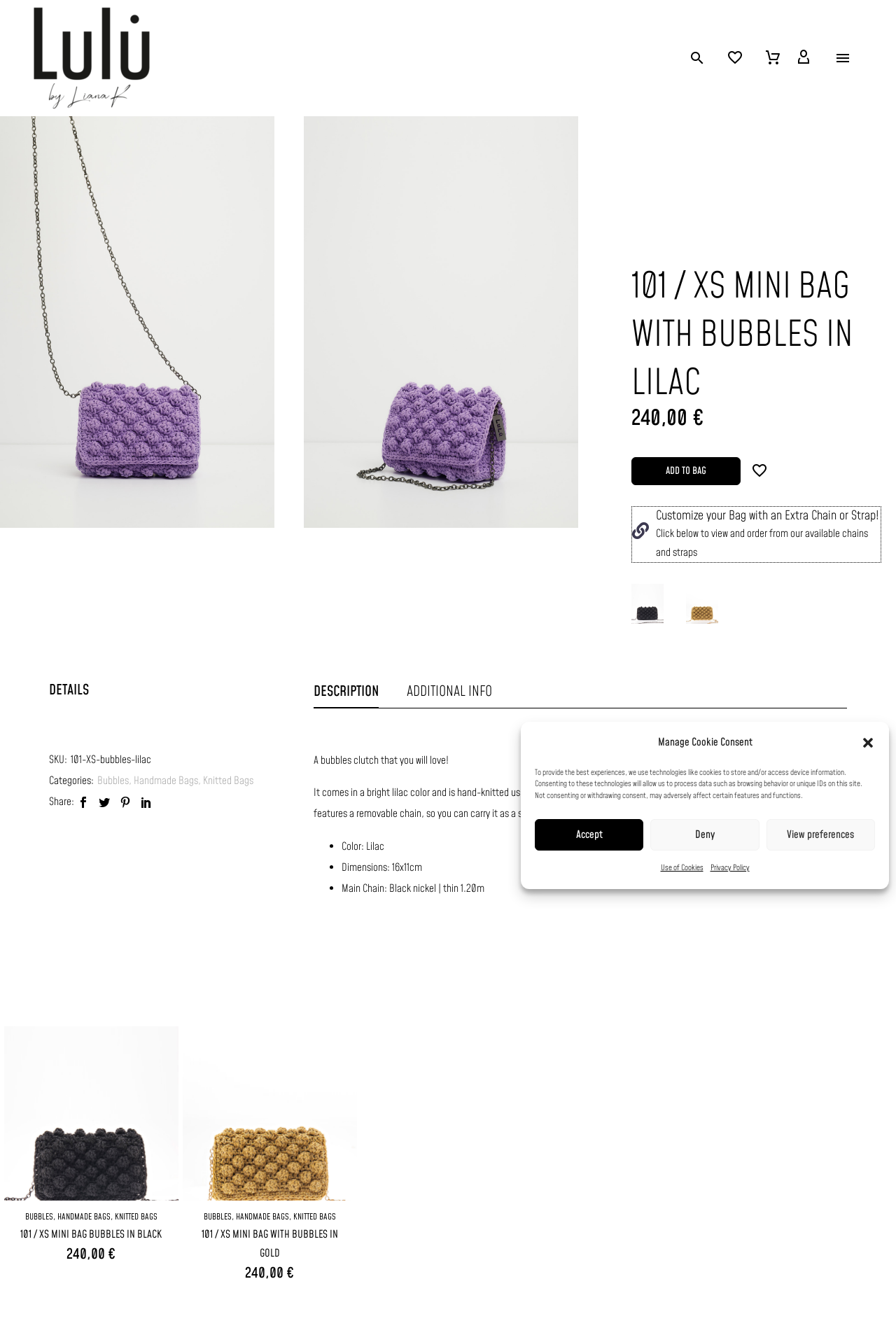Bounding box coordinates are given in the format (top-left x, top-left y, bottom-right x, bottom-right y). All values should be floating point numbers between 0 and 1. Provide the bounding box coordinate for the UI element described as: Bubbles

[0.227, 0.917, 0.258, 0.926]